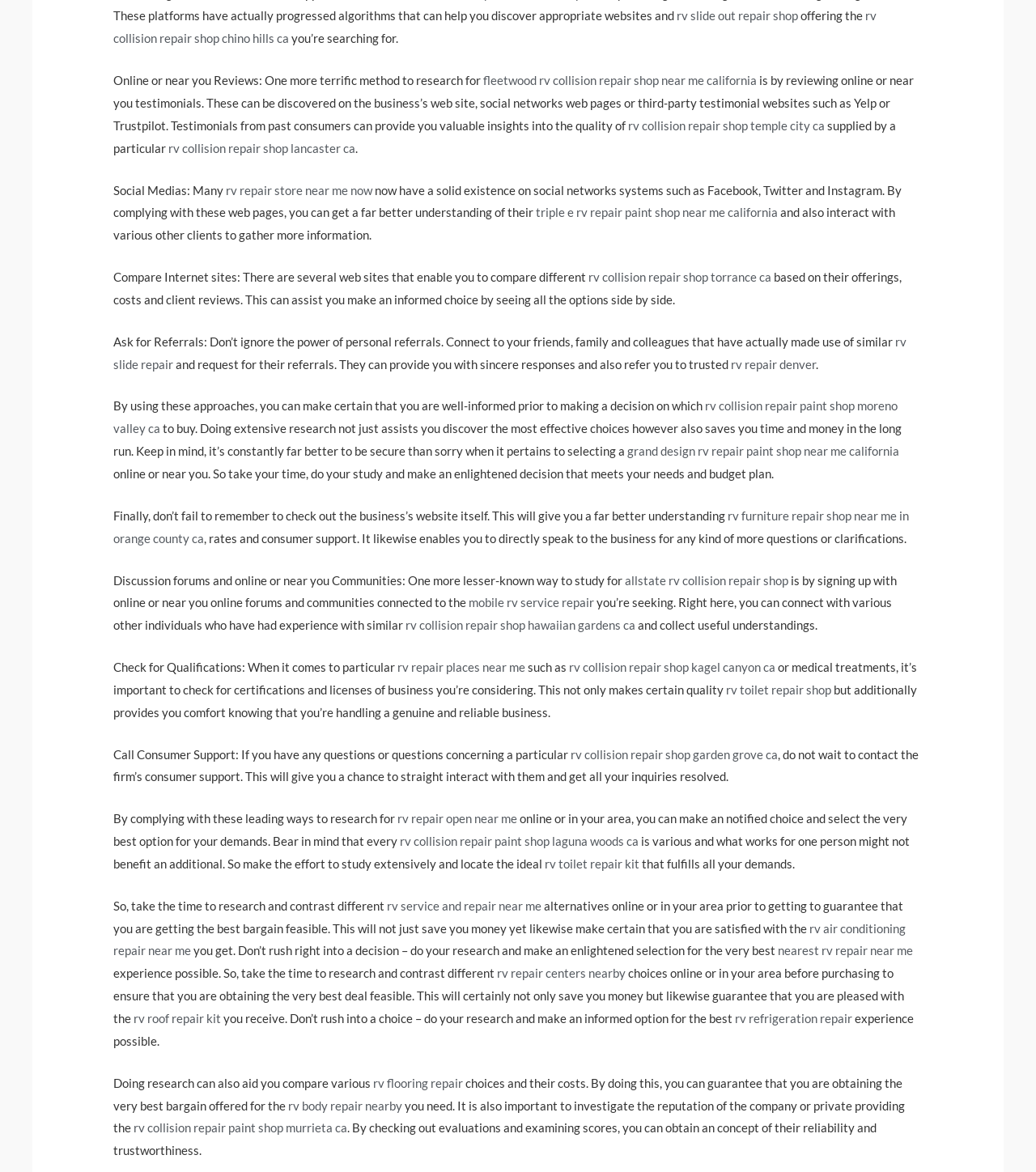Specify the bounding box coordinates of the element's region that should be clicked to achieve the following instruction: "Click on 'rv slide out repair shop'". The bounding box coordinates consist of four float numbers between 0 and 1, in the format [left, top, right, bottom].

[0.653, 0.007, 0.77, 0.02]